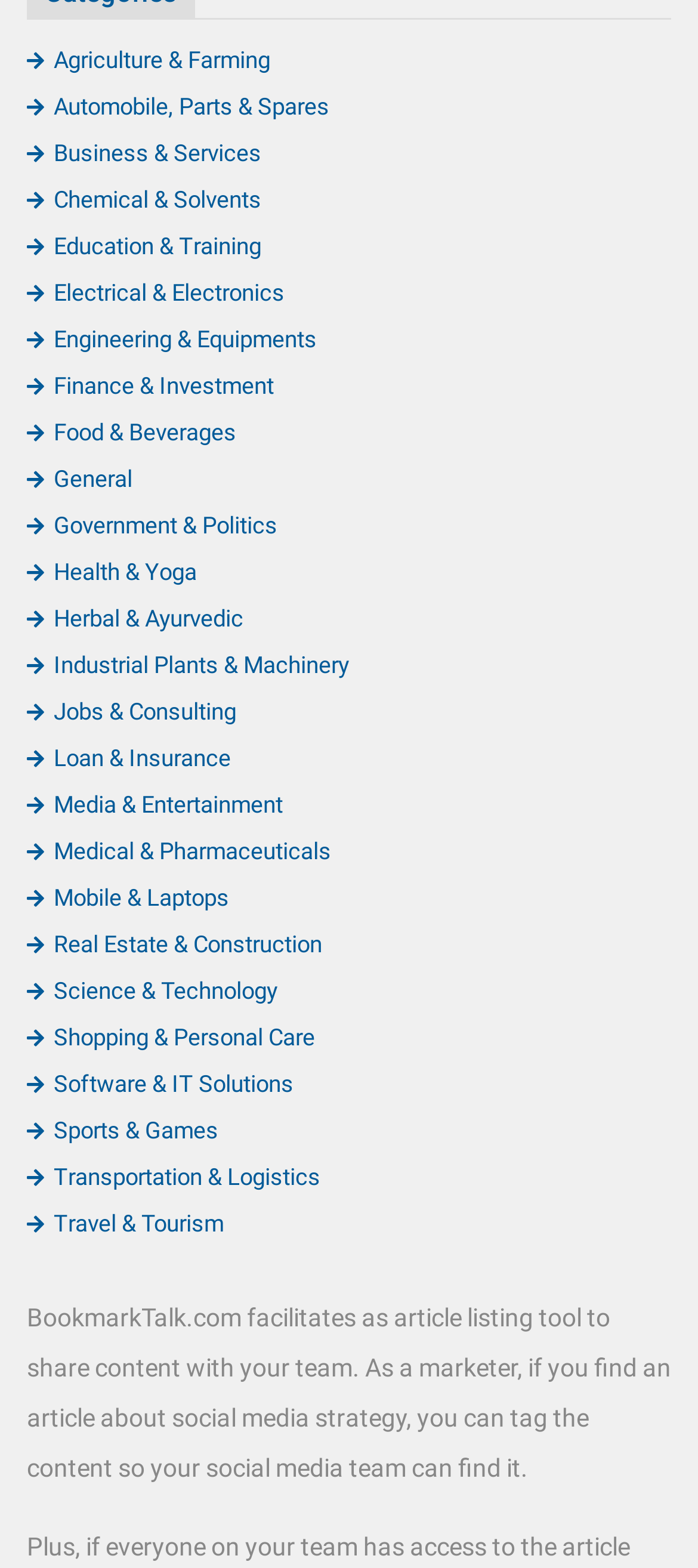Determine the bounding box coordinates for the area that needs to be clicked to fulfill this task: "Learn about Science & Technology". The coordinates must be given as four float numbers between 0 and 1, i.e., [left, top, right, bottom].

[0.038, 0.624, 0.397, 0.641]